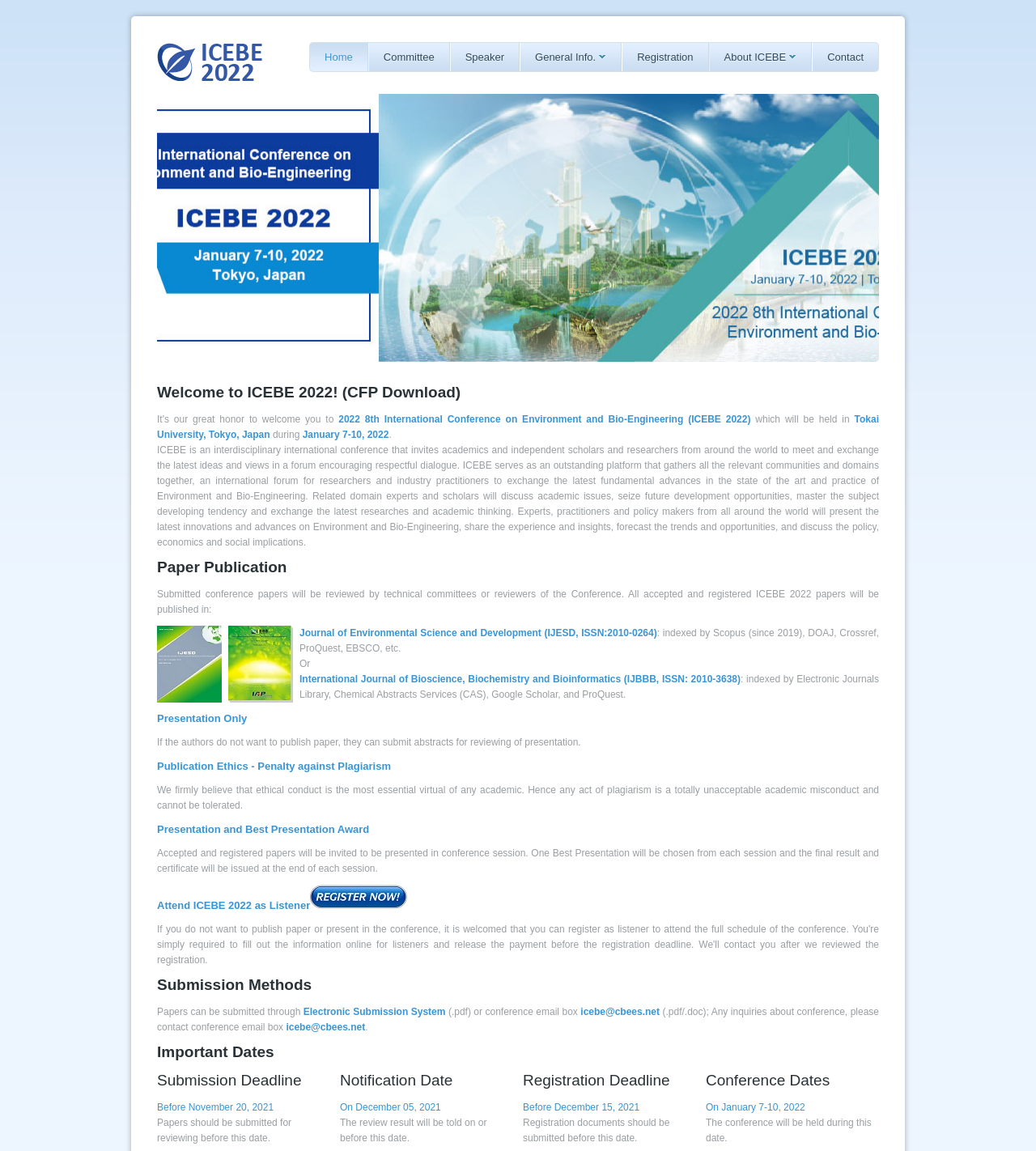What are the publication options for accepted papers?
From the details in the image, answer the question comprehensively.

The publication options for accepted papers can be found in the section 'Paper Publication'. The two options mentioned are Journal of Environmental Science and Development (IJESD) and International Journal of Bioscience, Biochemistry and Bioinformatics (IJBBB).